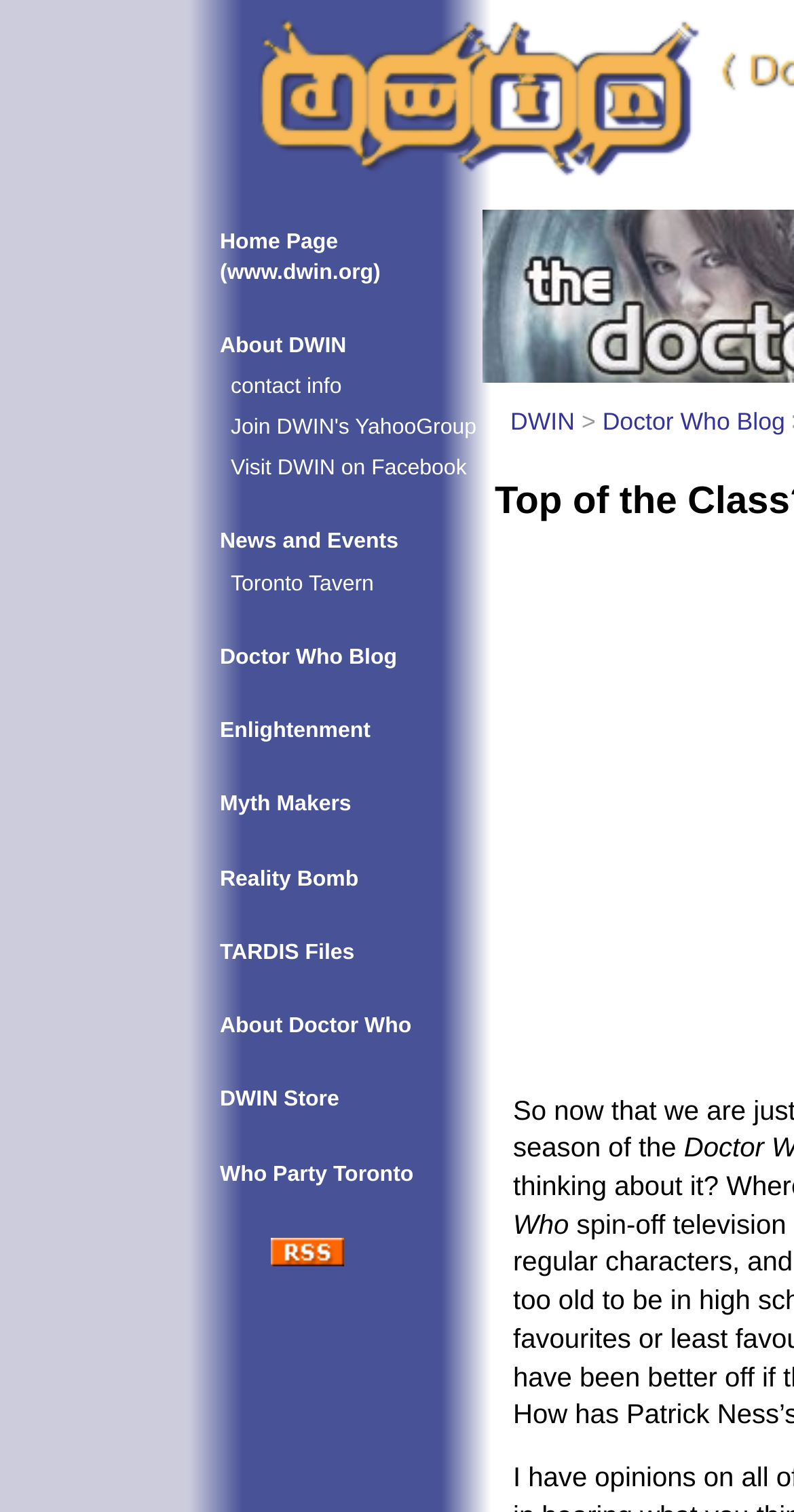Bounding box coordinates are specified in the format (top-left x, top-left y, bottom-right x, bottom-right y). All values are floating point numbers bounded between 0 and 1. Please provide the bounding box coordinate of the region this sentence describes: DWIN

[0.643, 0.269, 0.724, 0.288]